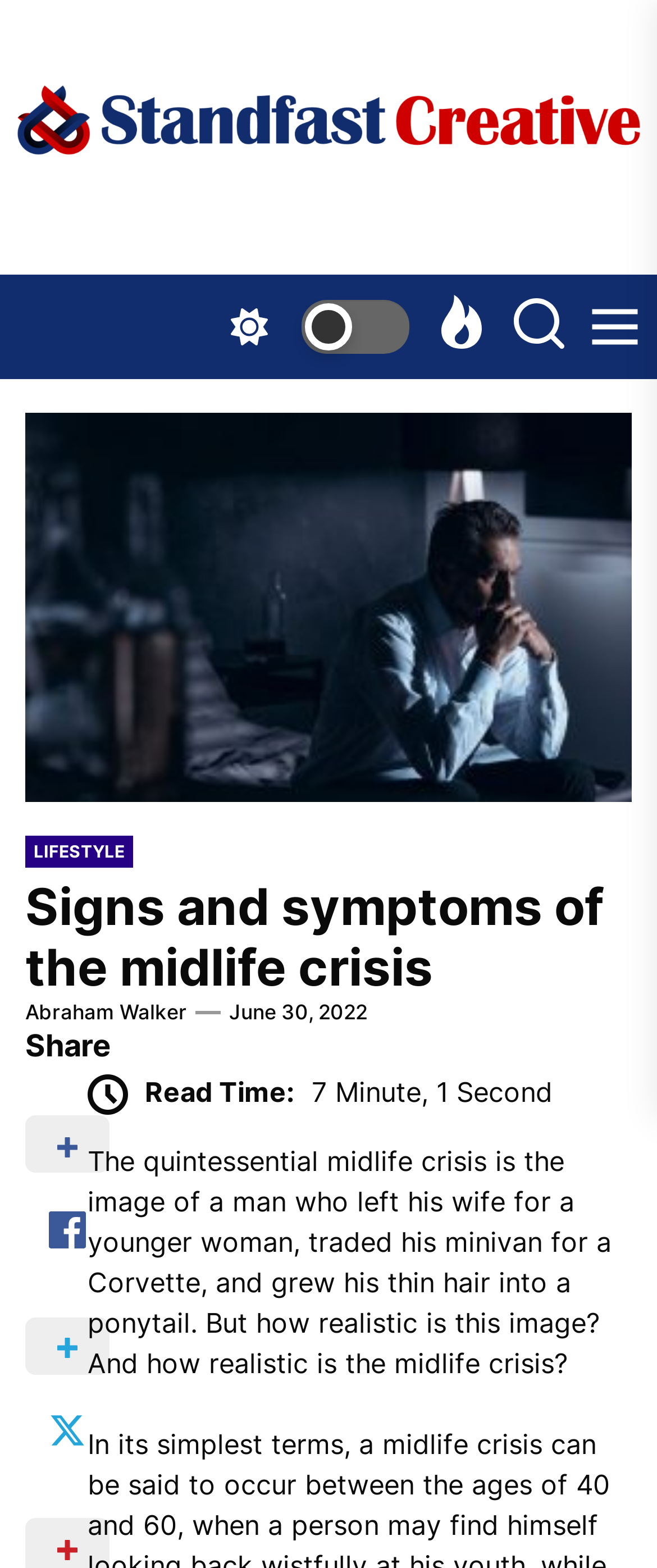Highlight the bounding box of the UI element that corresponds to this description: "June 30, 2022".

[0.349, 0.637, 0.559, 0.656]